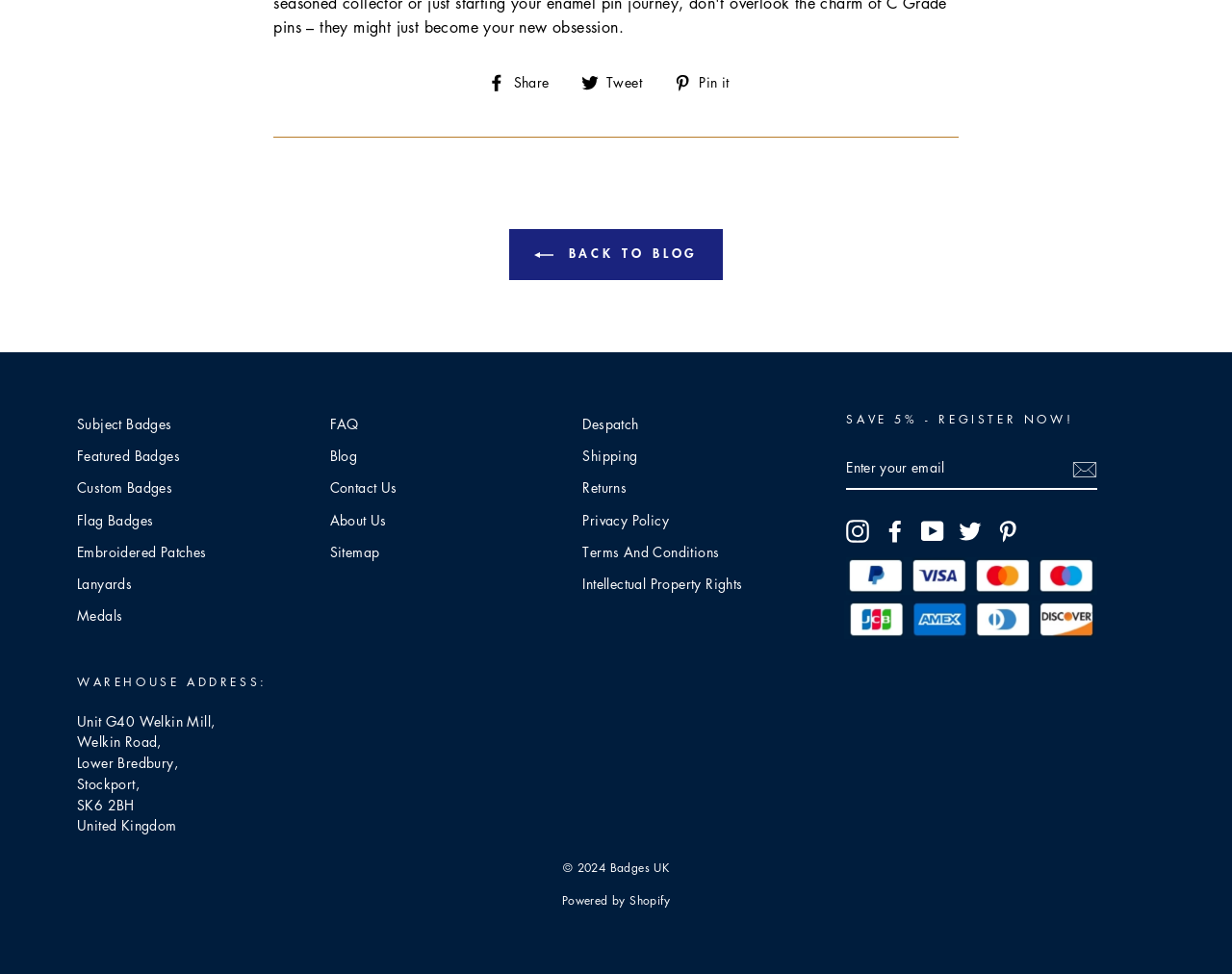Provide the bounding box coordinates of the area you need to click to execute the following instruction: "Follow on Instagram".

[0.687, 0.533, 0.706, 0.557]